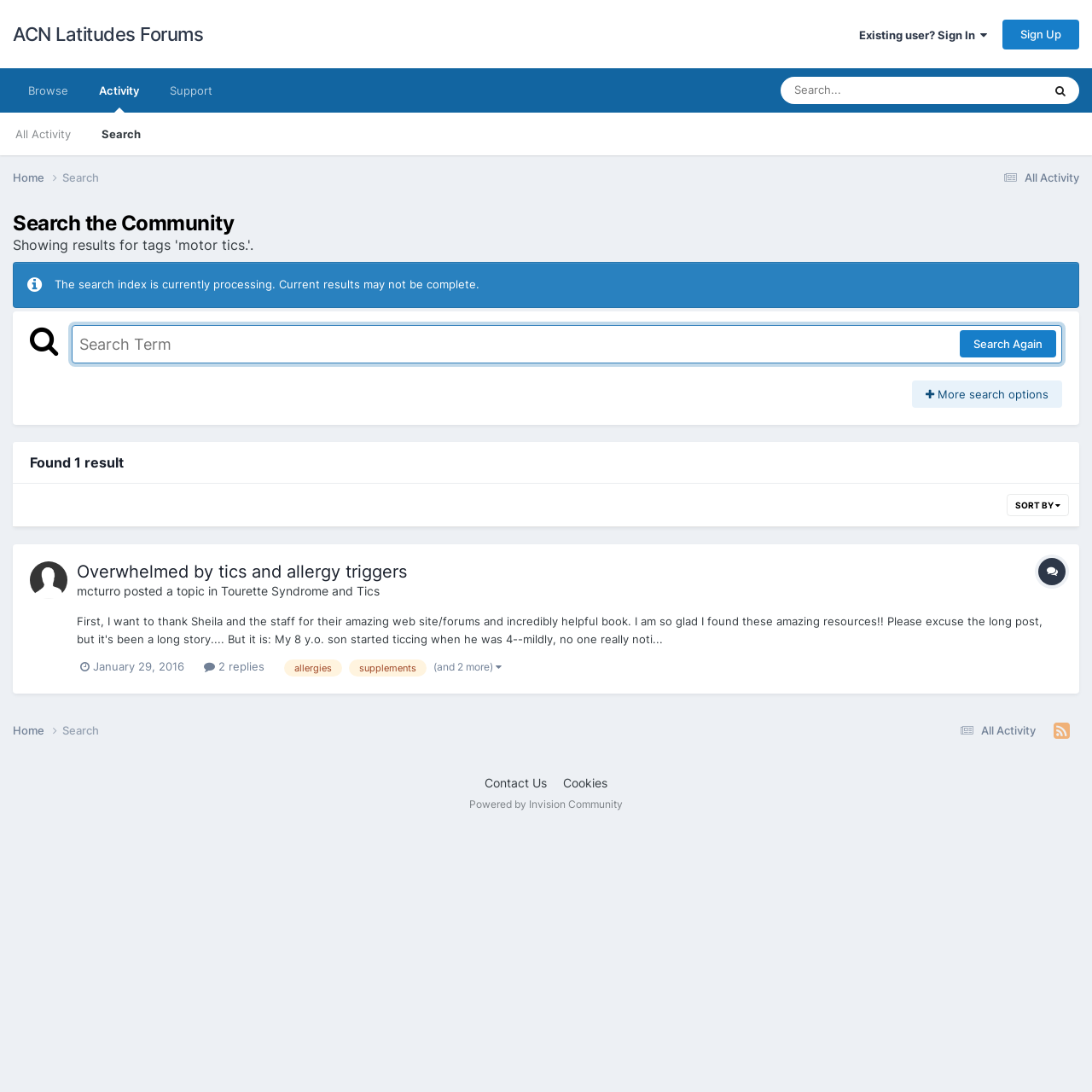Locate the bounding box coordinates of the element I should click to achieve the following instruction: "Search for a topic".

[0.954, 0.07, 0.988, 0.095]